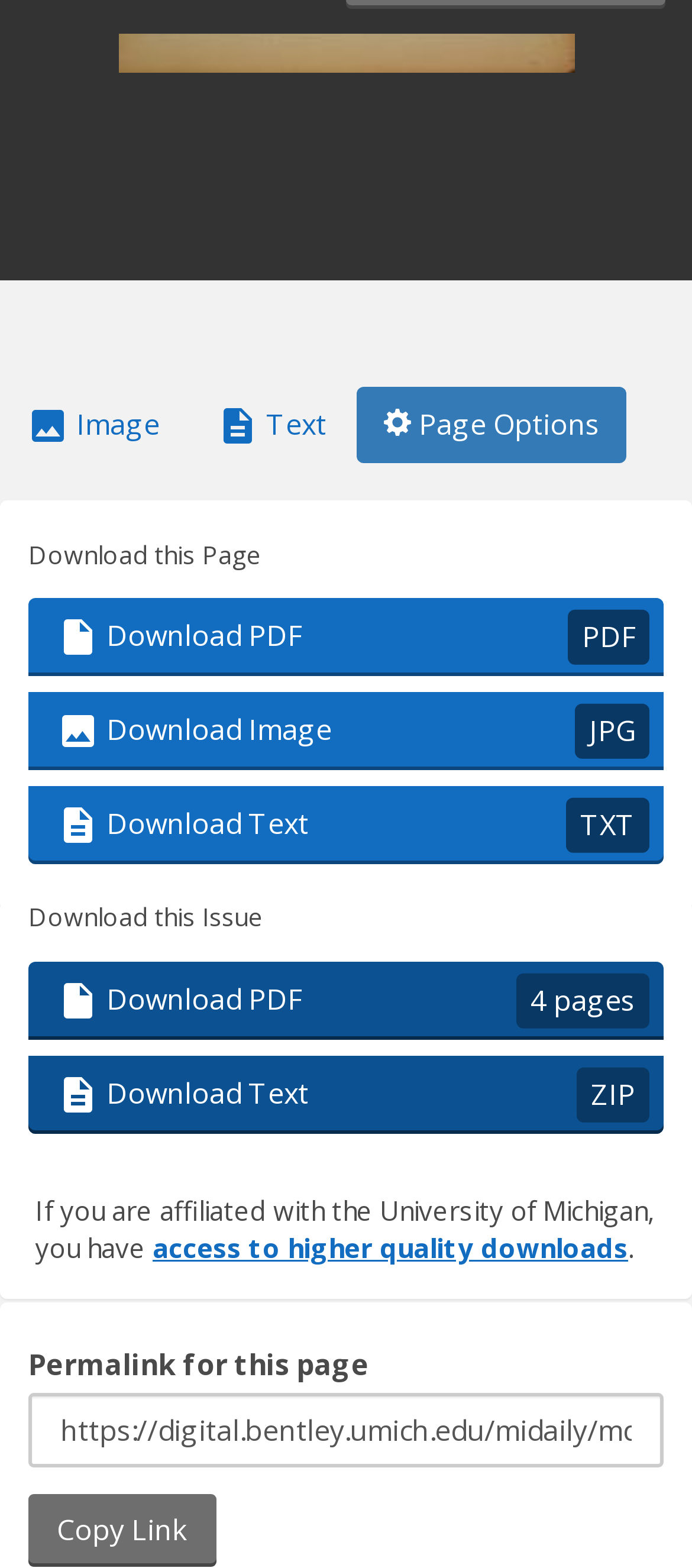Consider the image and give a detailed and elaborate answer to the question: 
How many download options are available for this page?

There are three download options available for this page, which are 'Download PDF', 'Download Image', and 'Download Text'.